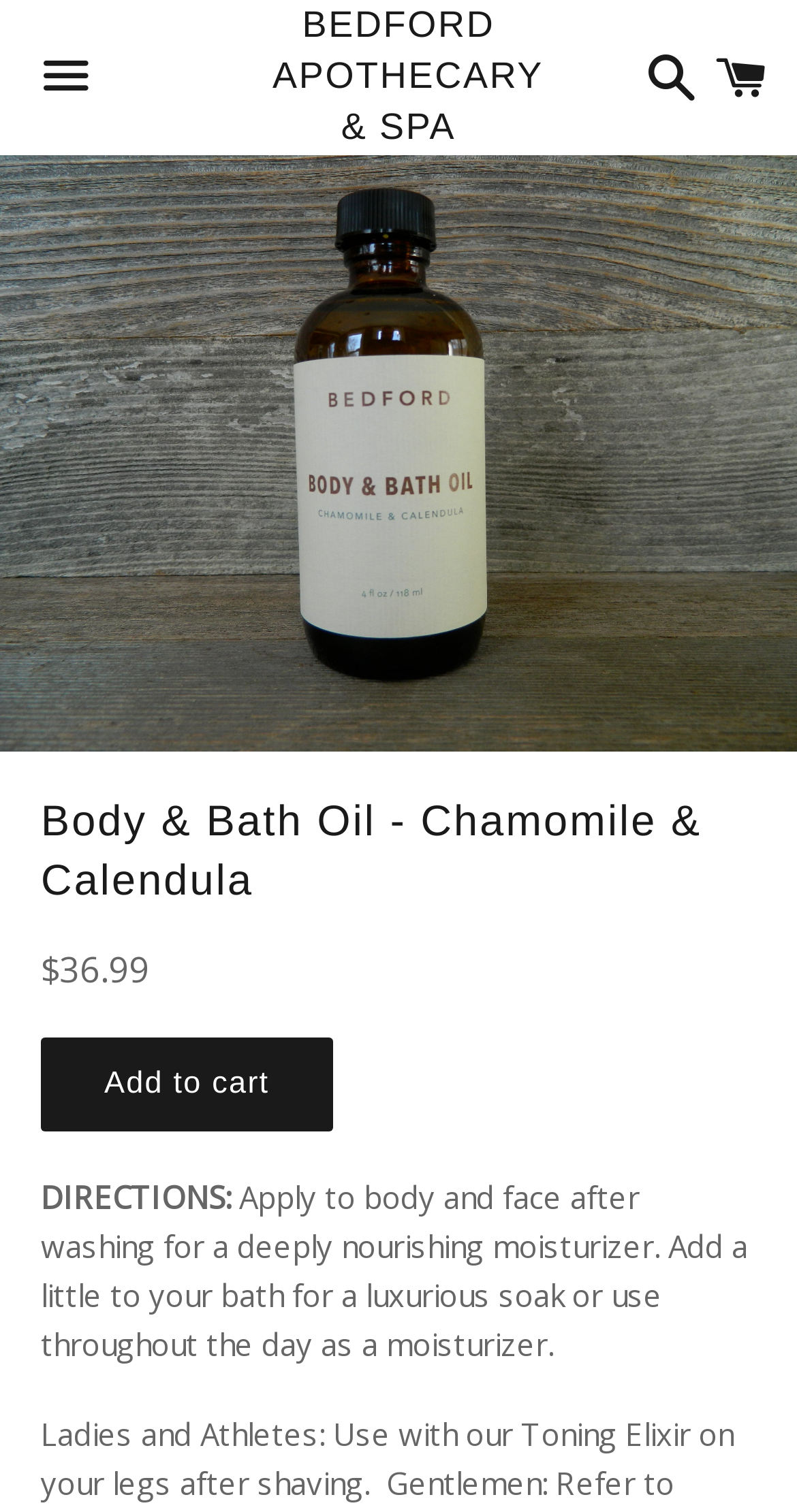What is the regular price of the product?
Answer the question with detailed information derived from the image.

I found the regular price of the product by looking at the StaticText element that says '$36.99' which is located near the 'Regular price' text.